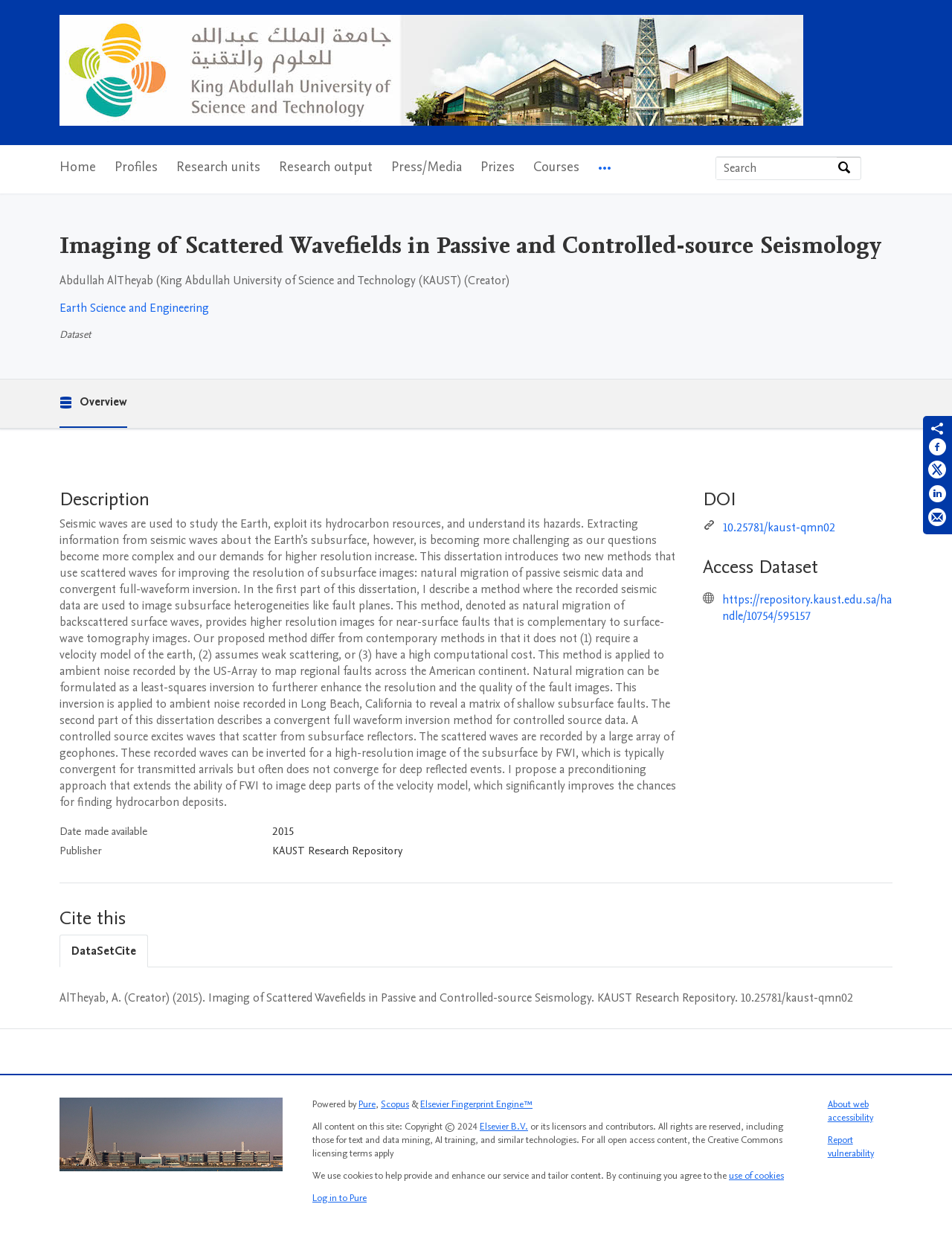What is the research area of Abdullah AlTheyab?
Look at the image and provide a detailed response to the question.

I found the answer by looking at the section below the main heading, where the creator's name and research area are mentioned.